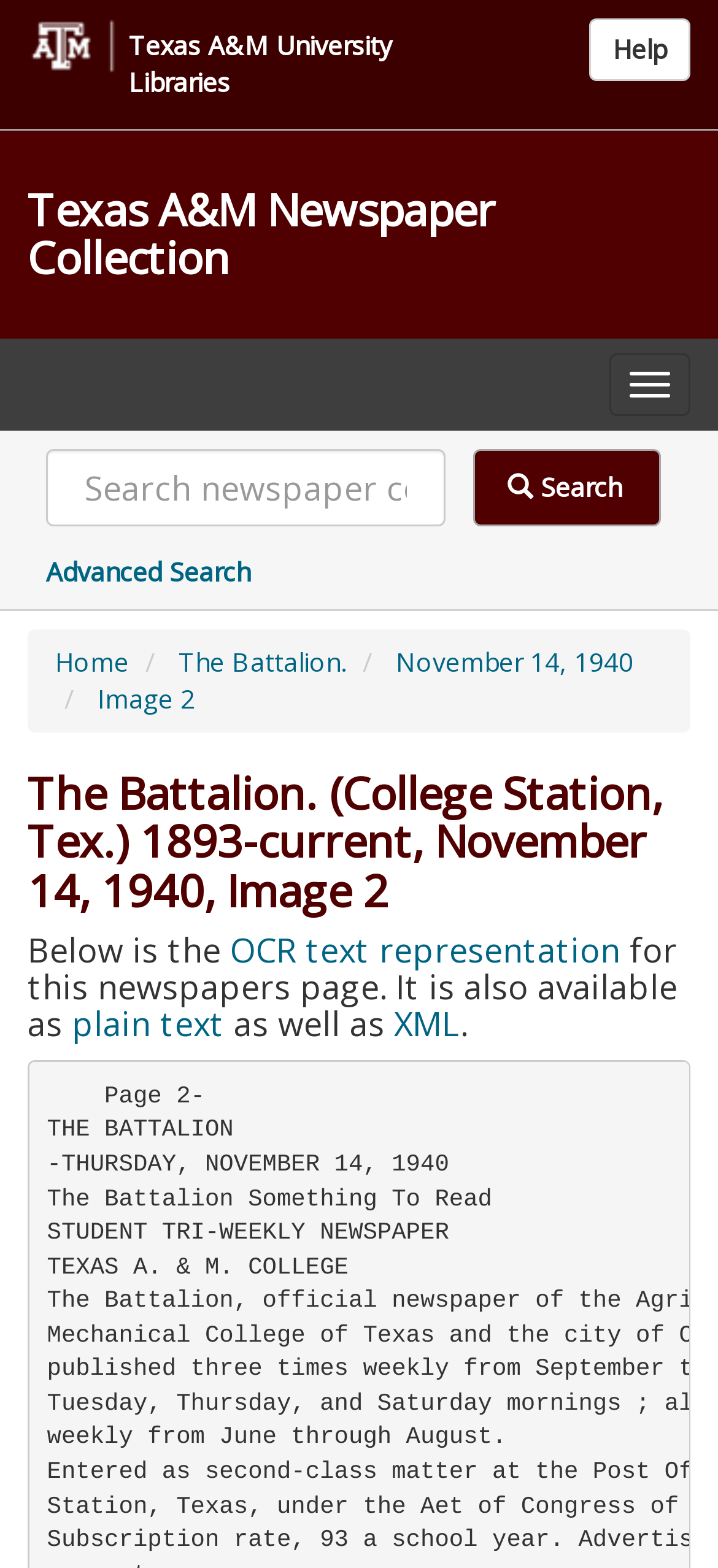Determine the bounding box coordinates for the area that needs to be clicked to fulfill this task: "Explore janitorial services". The coordinates must be given as four float numbers between 0 and 1, i.e., [left, top, right, bottom].

None